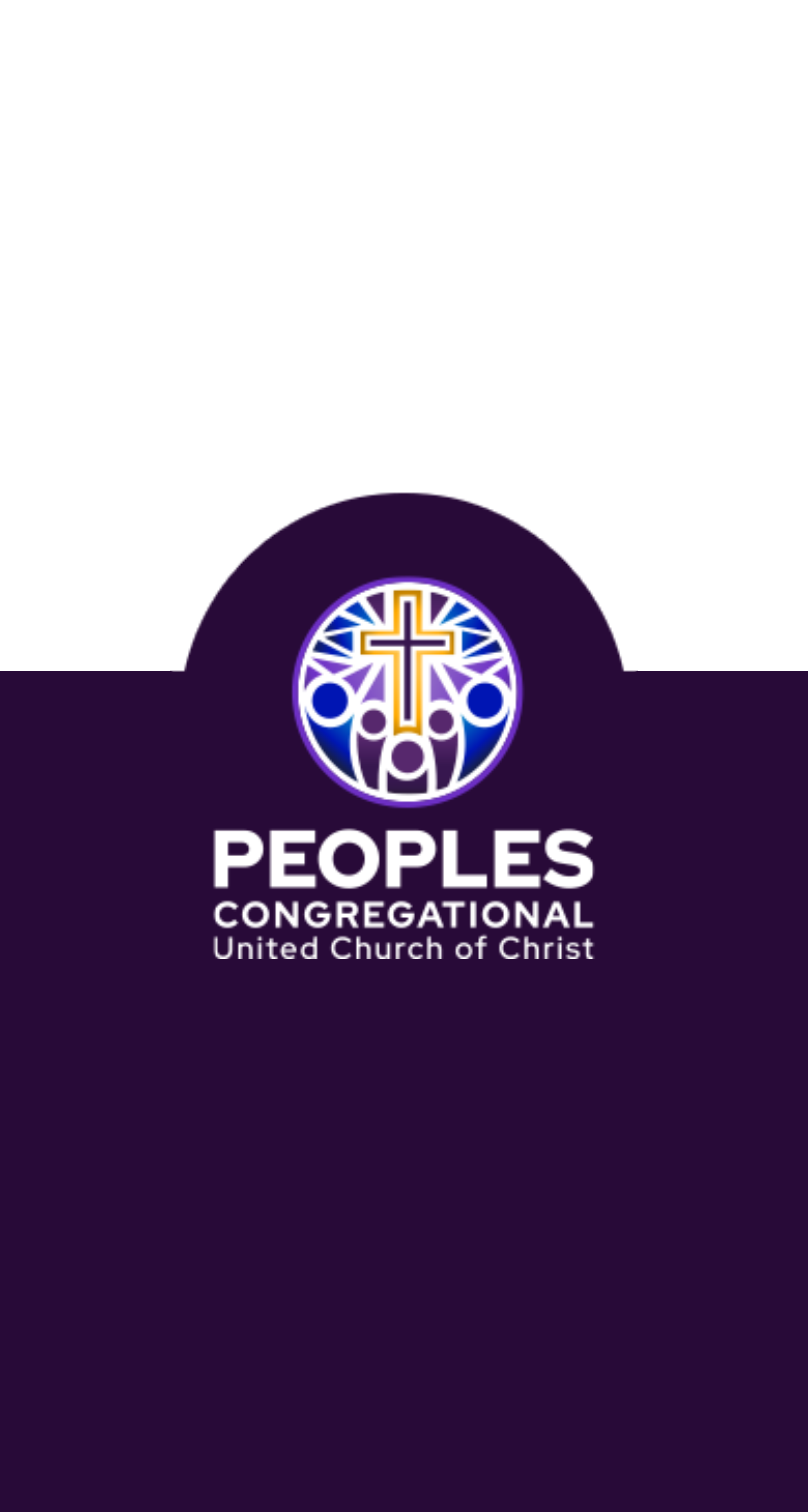Please specify the bounding box coordinates of the region to click in order to perform the following instruction: "Call the church office".

[0.347, 0.799, 0.653, 0.828]